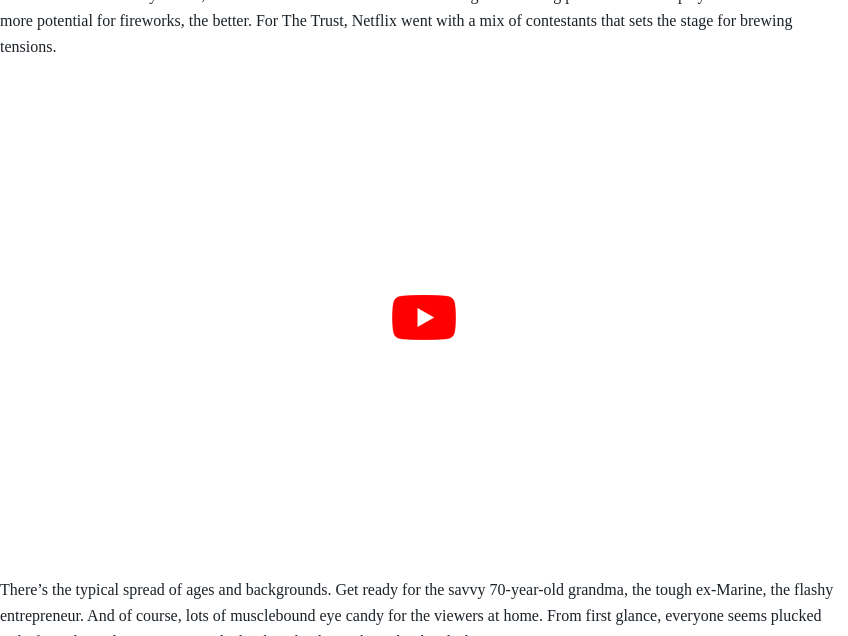Using the details from the image, please elaborate on the following question: What type of television is the show categorized as?

The caption highlights the show's premise, urging fans of reality television to prepare for the competition, which suggests that the show is categorized as a reality TV show.